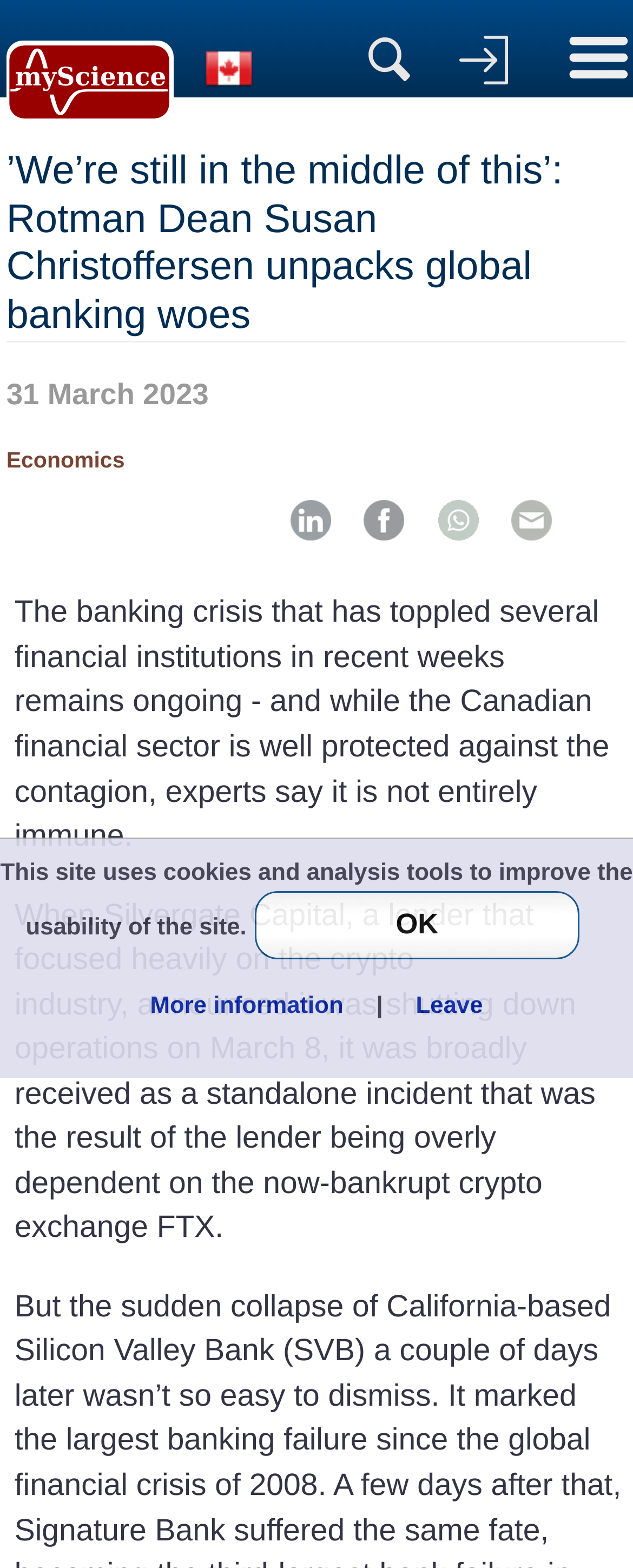What is the name of the website?
Please provide a comprehensive answer based on the details in the screenshot.

I found the name of the website by looking at the link at the top of the webpage. The link is labeled 'myScience', which suggests that it is the name of the website.